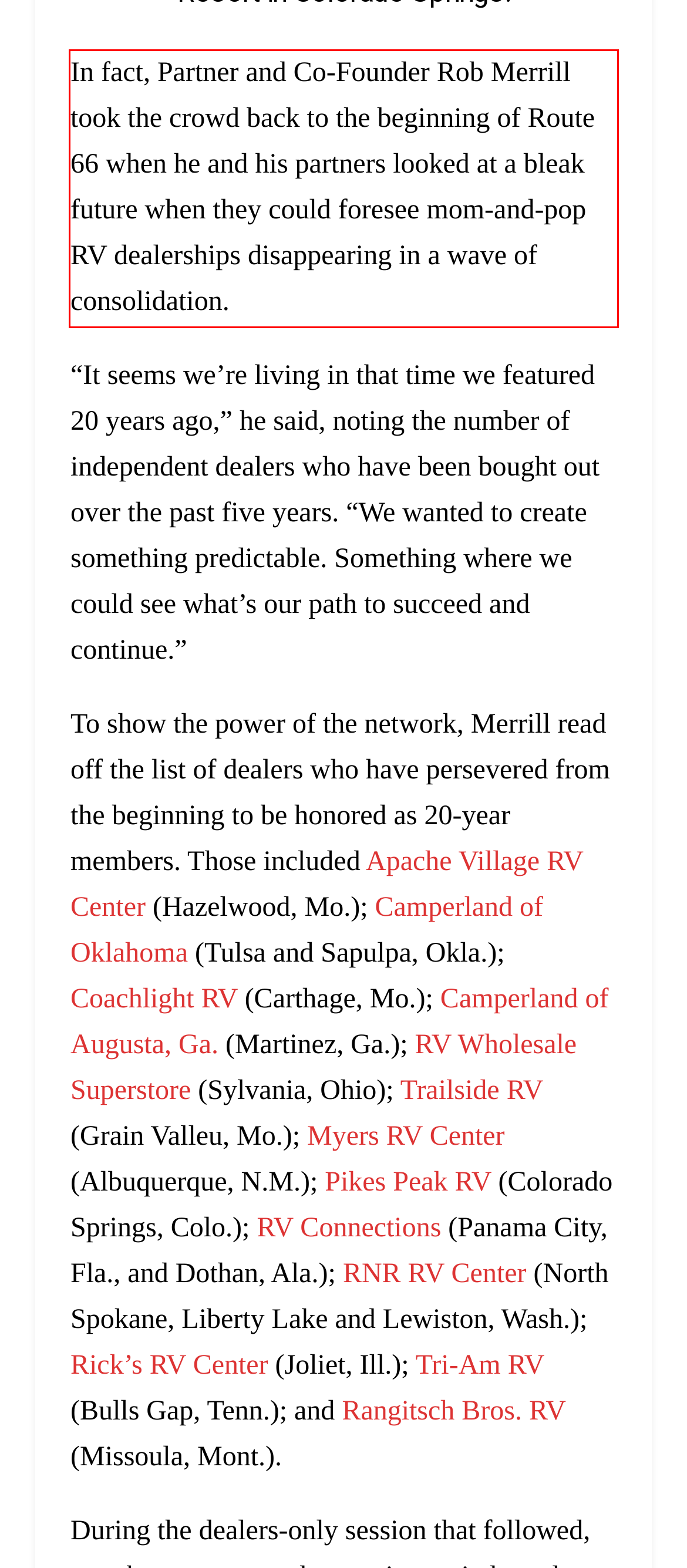Using the provided webpage screenshot, identify and read the text within the red rectangle bounding box.

In fact, Partner and Co-Founder Rob Merrill took the crowd back to the beginning of Route 66 when he and his partners looked at a bleak future when they could foresee mom-and-pop RV dealerships disappearing in a wave of consolidation.